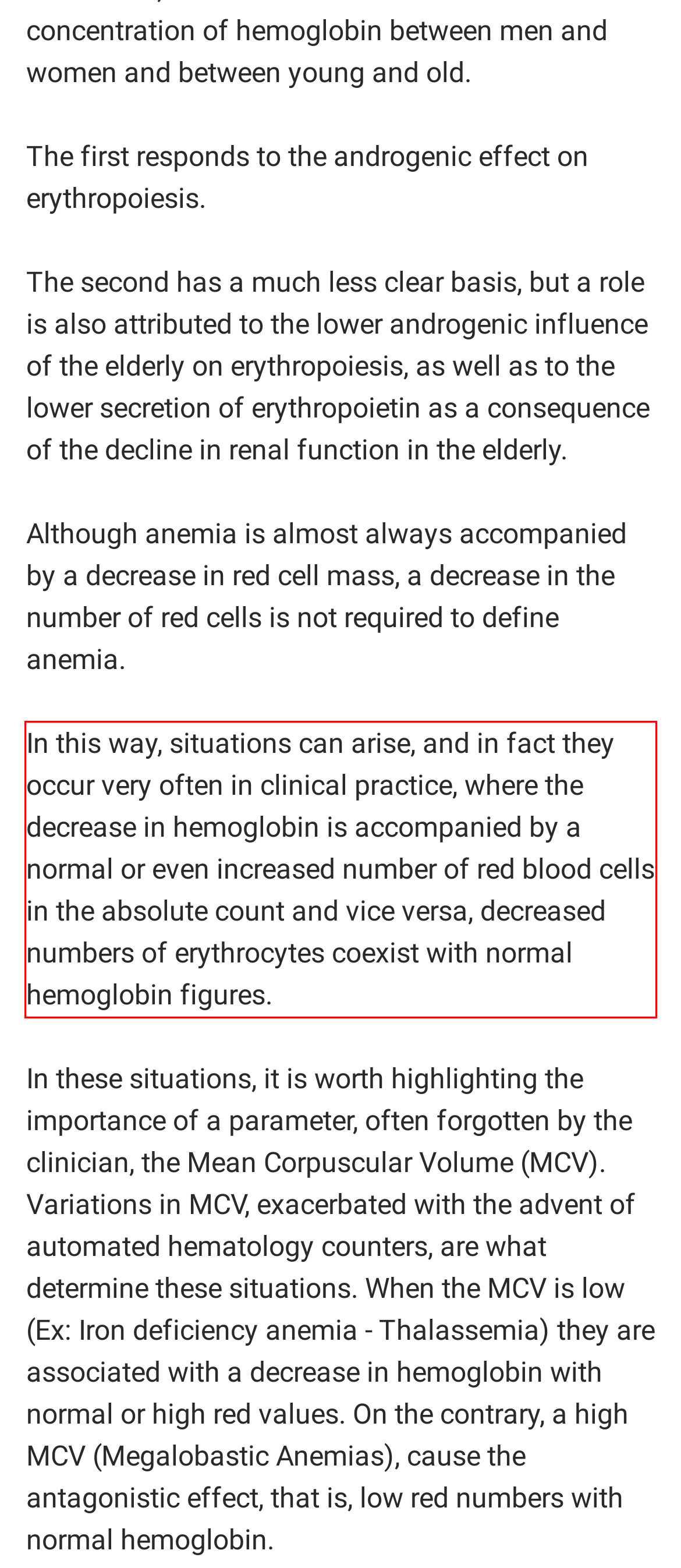Given the screenshot of a webpage, identify the red rectangle bounding box and recognize the text content inside it, generating the extracted text.

In this way, situations can arise, and in fact they occur very often in clinical practice, where the decrease in hemoglobin is accompanied by a normal or even increased number of red blood cells in the absolute count and vice versa, decreased numbers of erythrocytes coexist with normal hemoglobin figures.